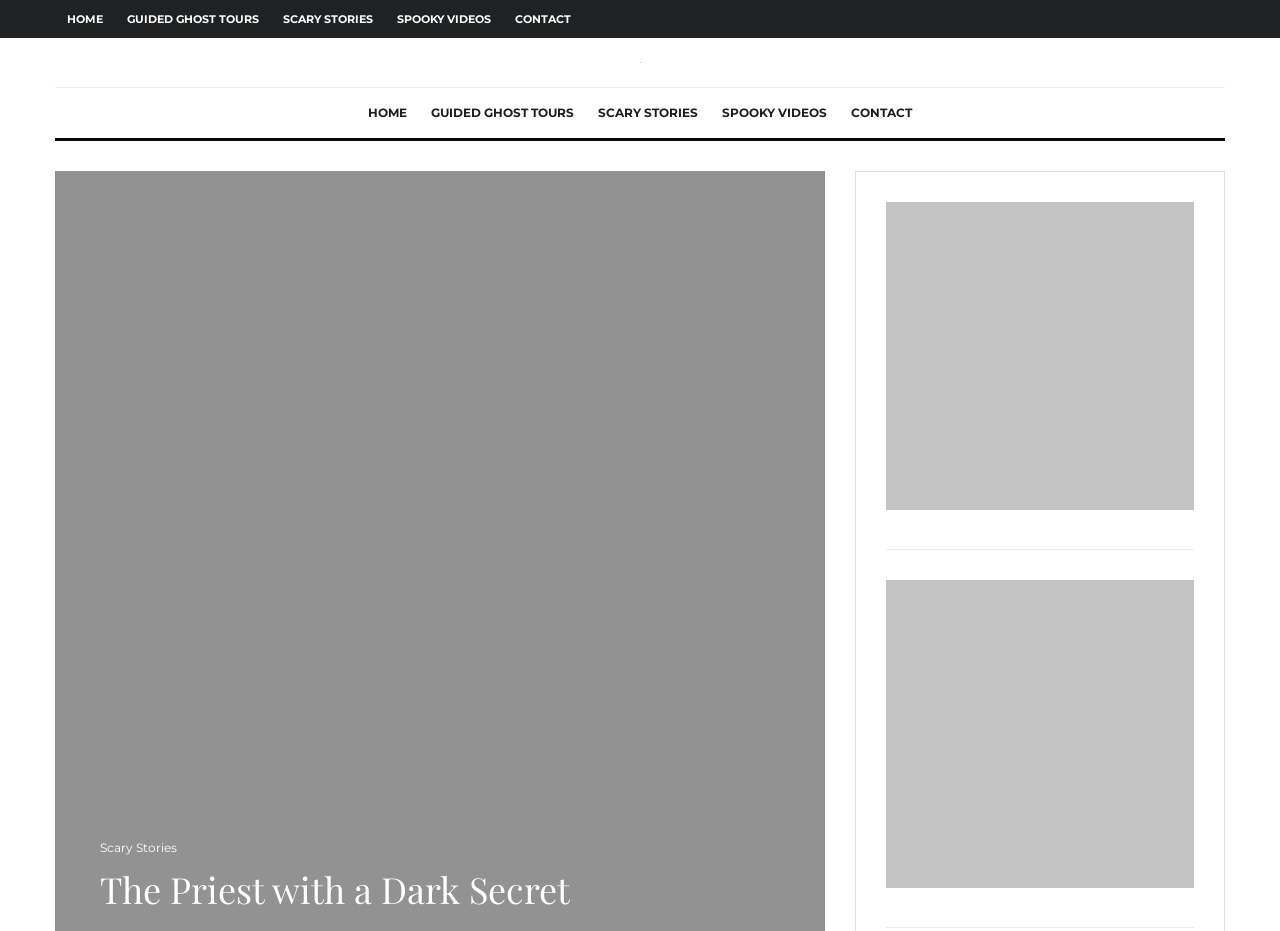Determine the bounding box coordinates of the clickable element necessary to fulfill the instruction: "contact us". Provide the coordinates as four float numbers within the 0 to 1 range, i.e., [left, top, right, bottom].

[0.393, 0.0, 0.455, 0.041]